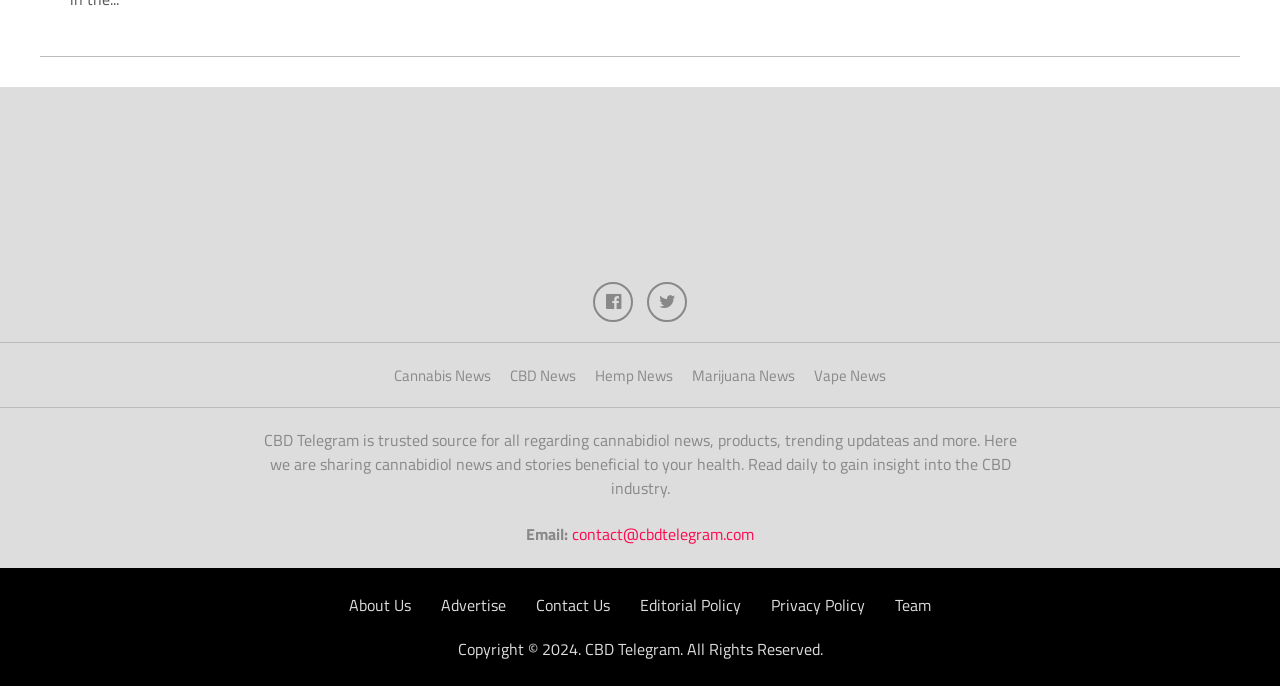Please find the bounding box coordinates of the element that must be clicked to perform the given instruction: "visit CBD Telegram". The coordinates should be four float numbers from 0 to 1, i.e., [left, top, right, bottom].

[0.359, 0.356, 0.641, 0.391]